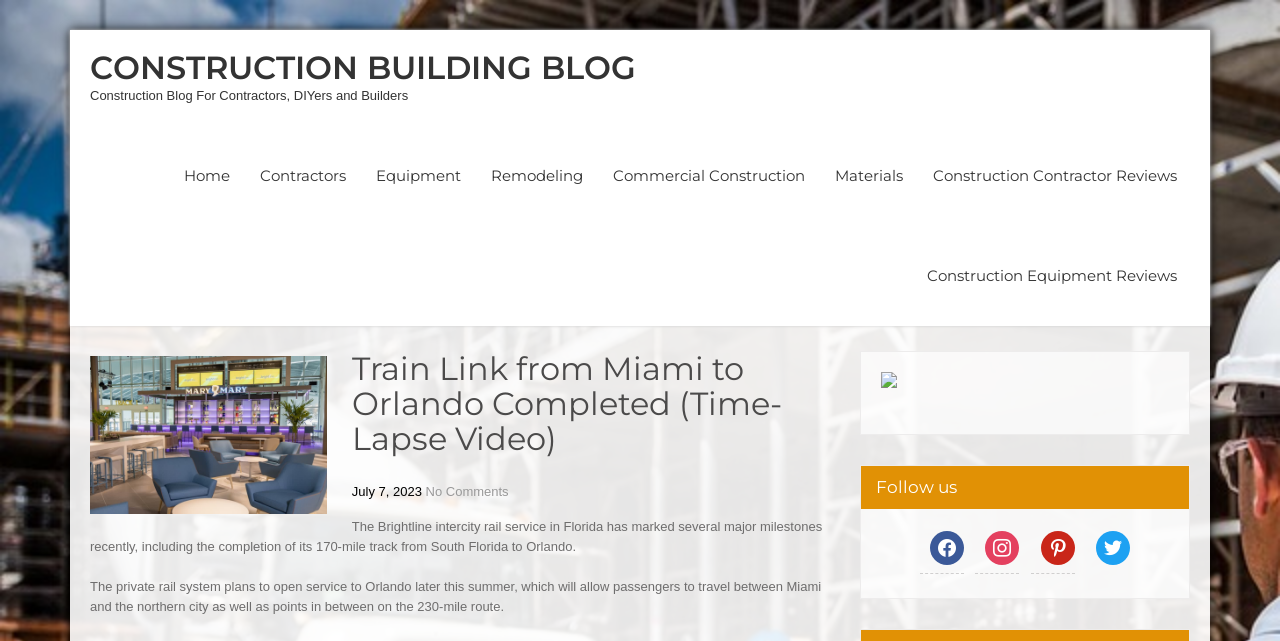Please determine the bounding box coordinates of the clickable area required to carry out the following instruction: "Click on the 'Home' link". The coordinates must be four float numbers between 0 and 1, represented as [left, top, right, bottom].

[0.134, 0.197, 0.19, 0.353]